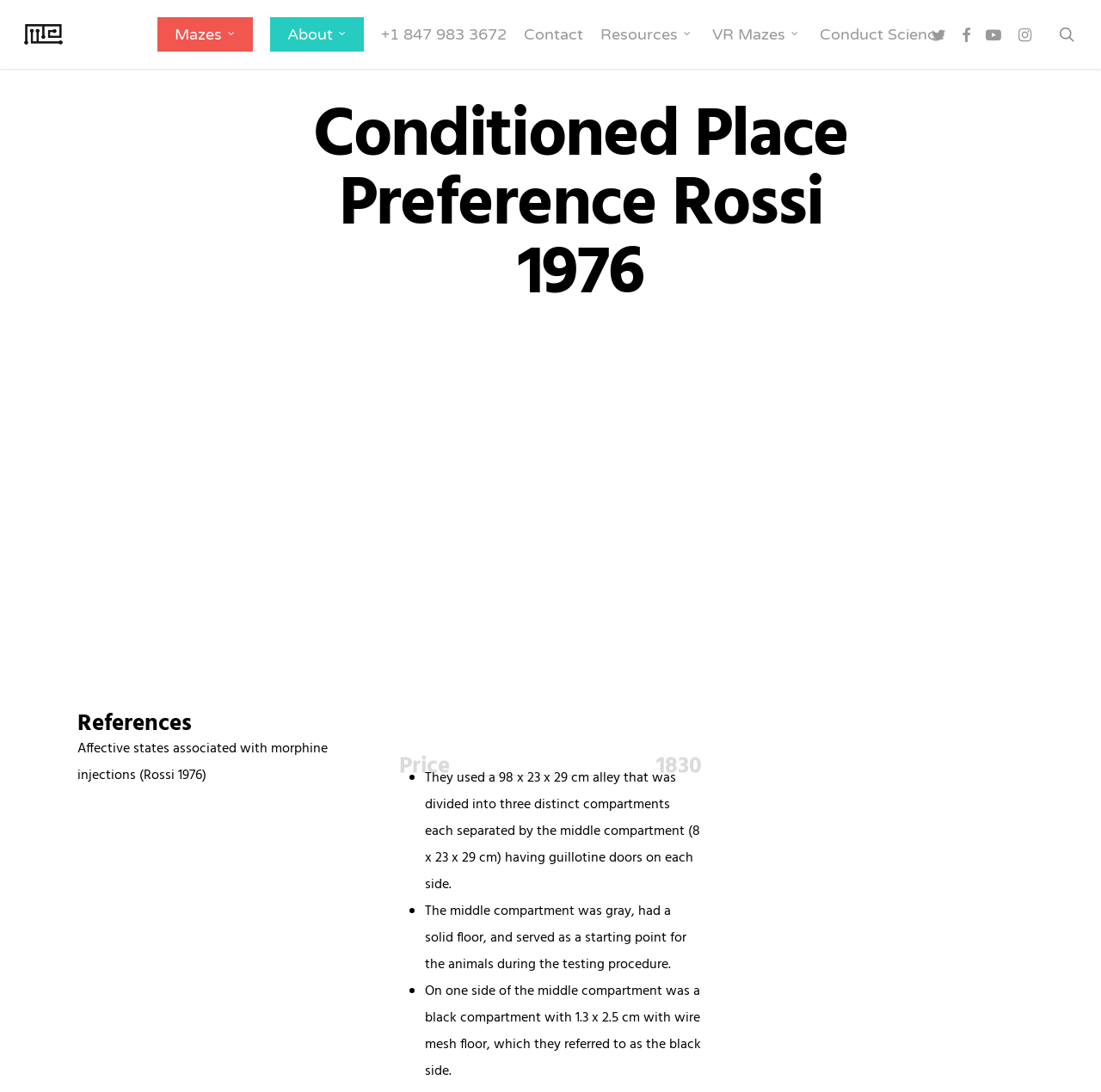Based on the visual content of the image, answer the question thoroughly: What is the price of the Conditioned Place Preference Rossi 1976?

The price is mentioned in the section 'Price' on the webpage, where it says '1830'.